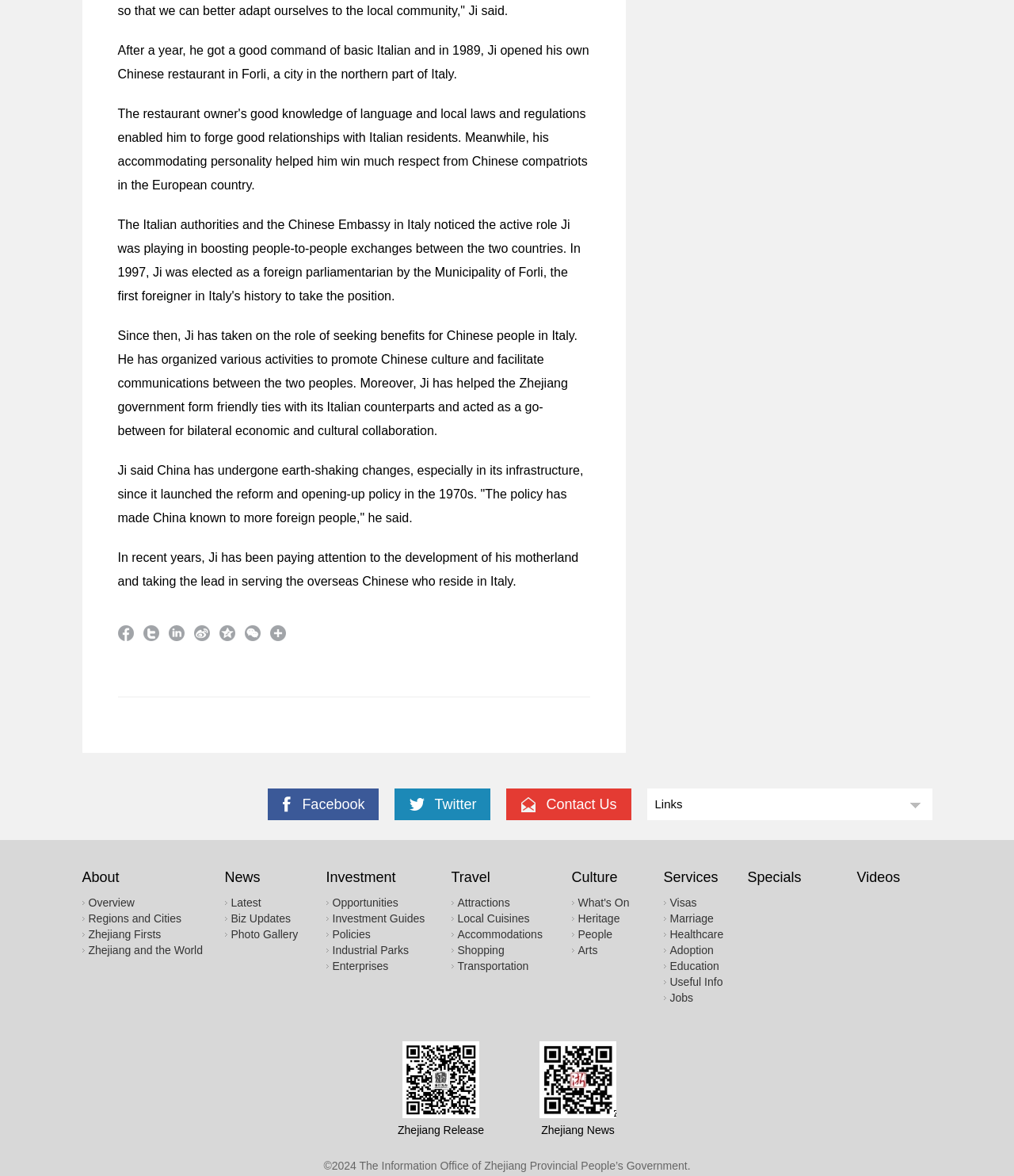Specify the bounding box coordinates of the area to click in order to follow the given instruction: "View About."

[0.081, 0.739, 0.118, 0.753]